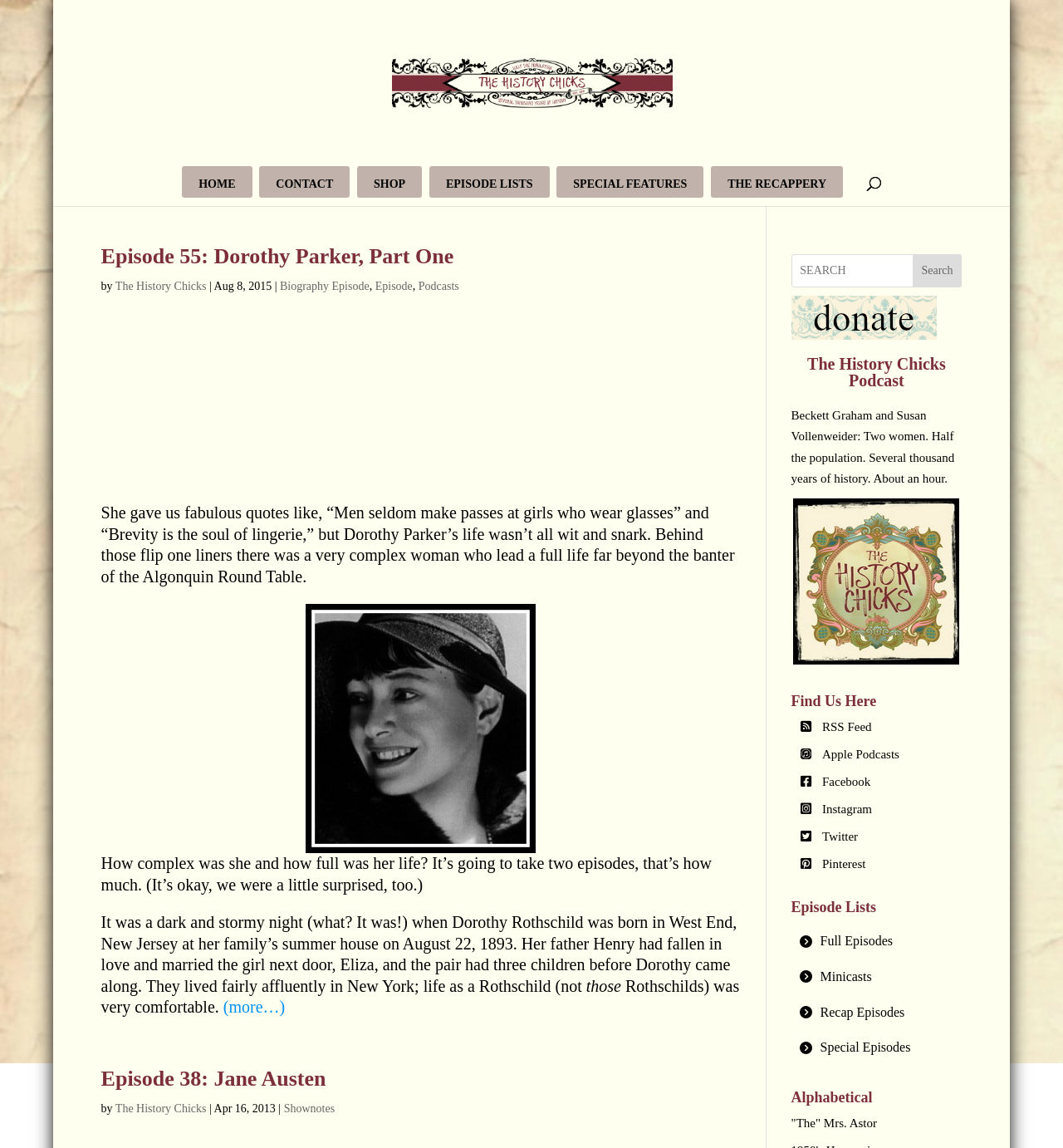What is the topic of Episode 55?
Can you provide a detailed and comprehensive answer to the question?

I found the answer by looking at the heading element with the text 'Episode 55: Dorothy Parker, Part One' which is located at the top of the webpage.